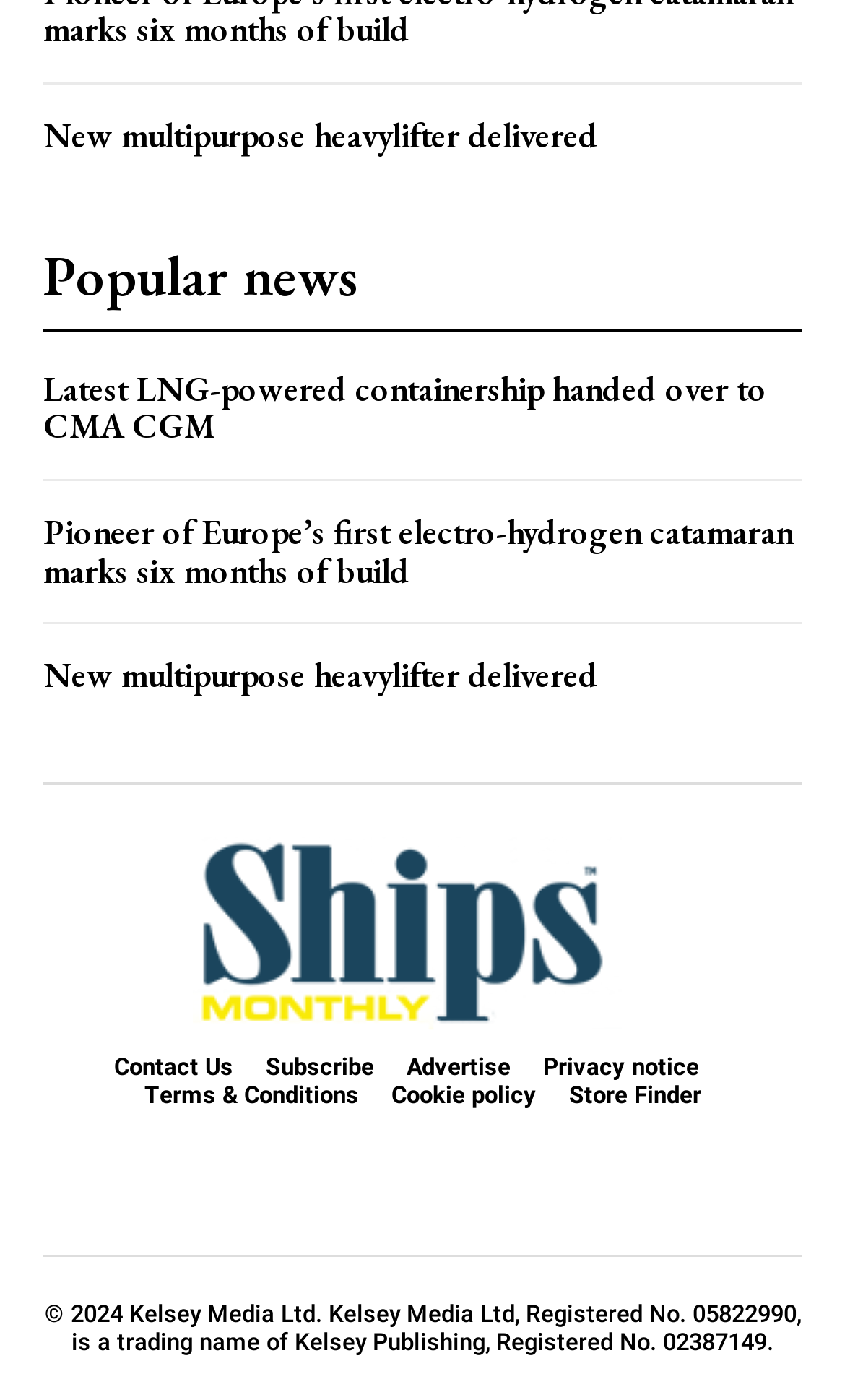Identify the bounding box coordinates for the UI element described by the following text: "Subscribe". Provide the coordinates as four float numbers between 0 and 1, in the format [left, top, right, bottom].

[0.314, 0.753, 0.442, 0.773]